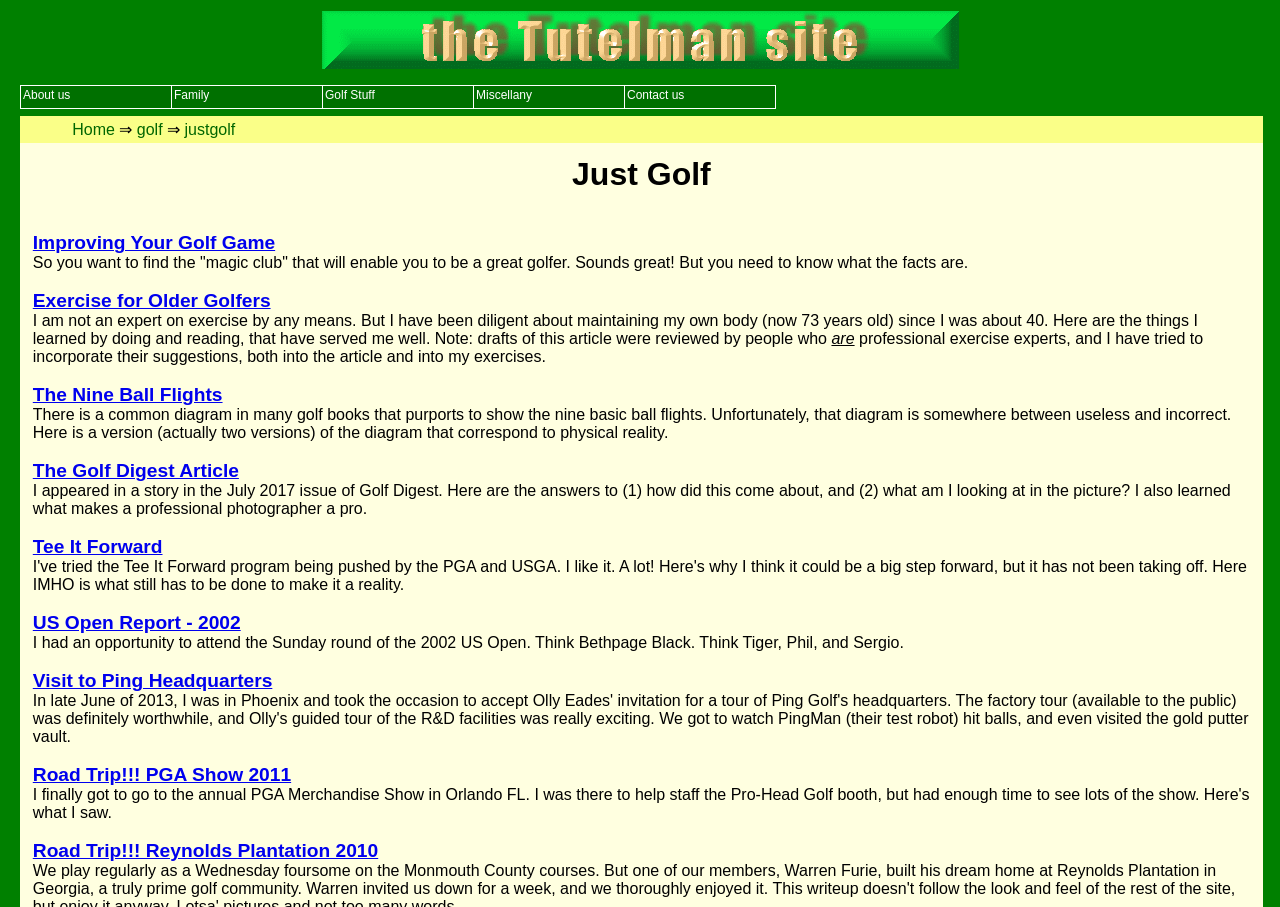Answer the question using only one word or a concise phrase: What is the purpose of the 'About us' link?

Website information